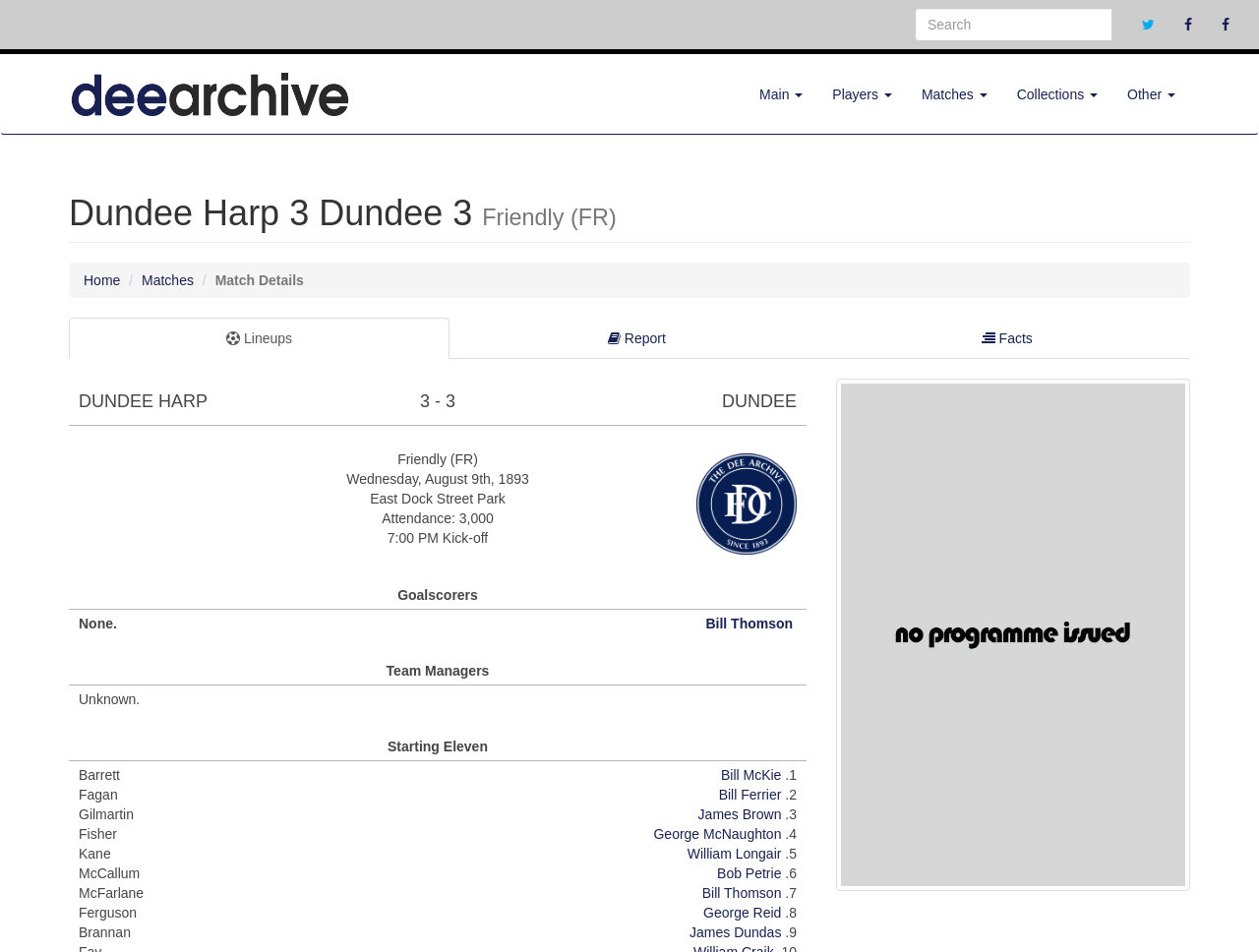Locate the UI element described by Collections and provide its bounding box coordinates. Use the format (top-left x, top-left y, bottom-right x, bottom-right y) with all values as floating point numbers between 0 and 1.

[0.796, 0.058, 0.884, 0.14]